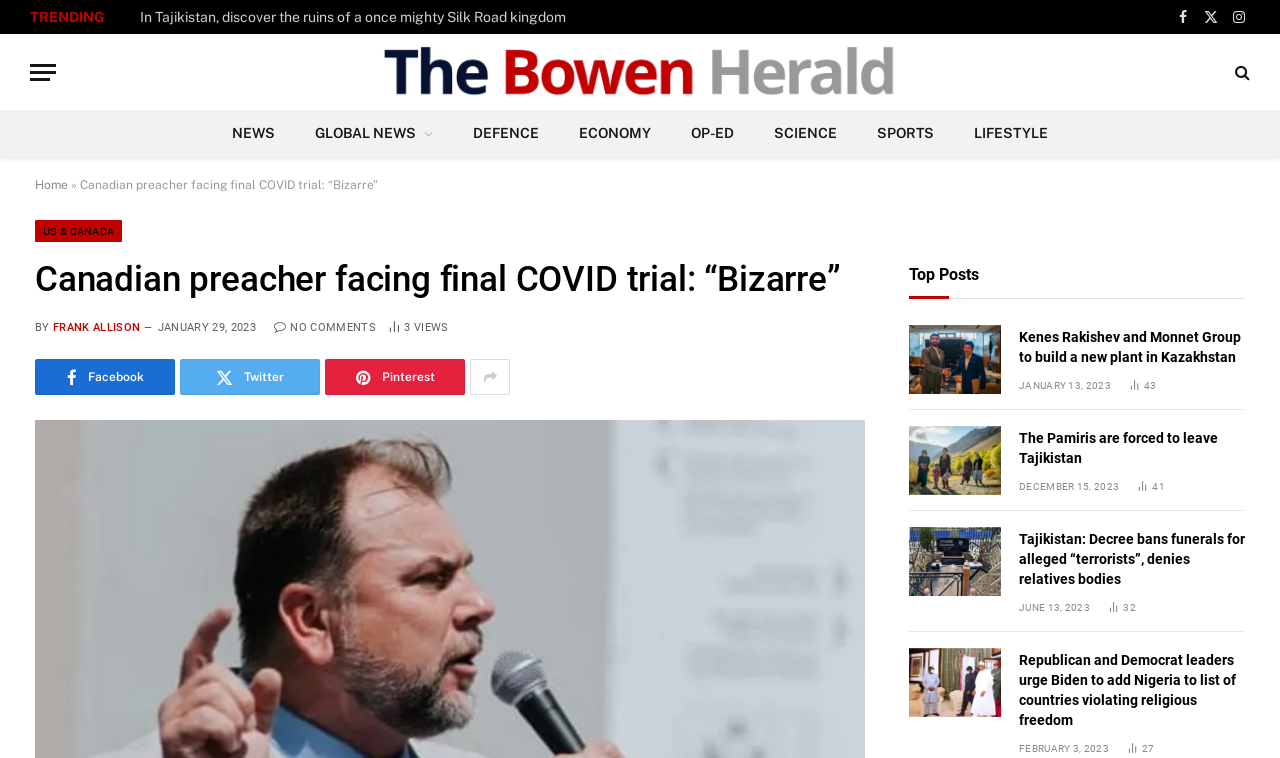Respond with a single word or phrase to the following question: What is the name of the news website?

The Bowen Herald